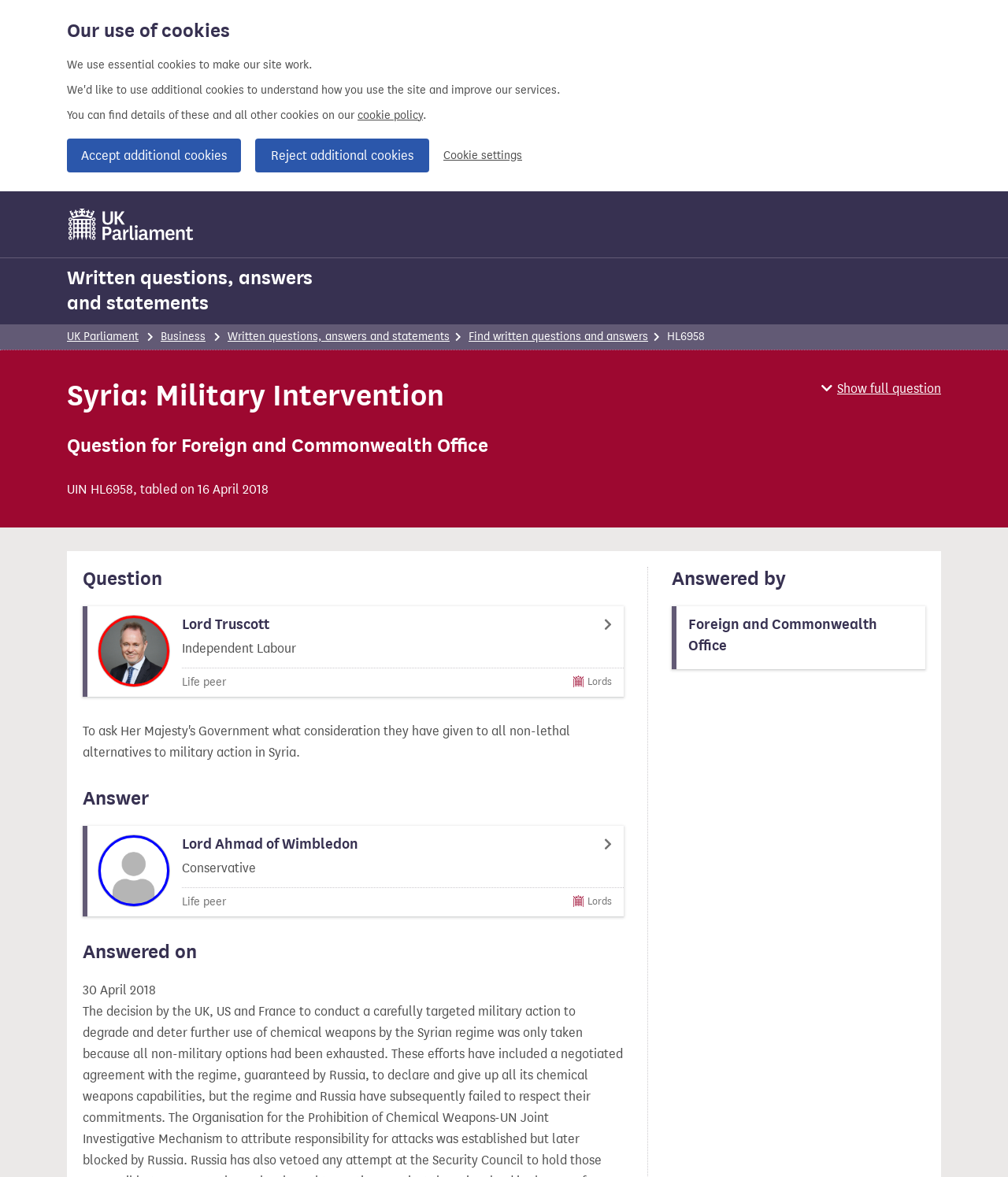Analyze the image and give a detailed response to the question:
What is the topic of the written question HL6958?

I found the written question HL6958 on the webpage, and its topic is mentioned as 'Syria: Military Intervention' in the heading element.